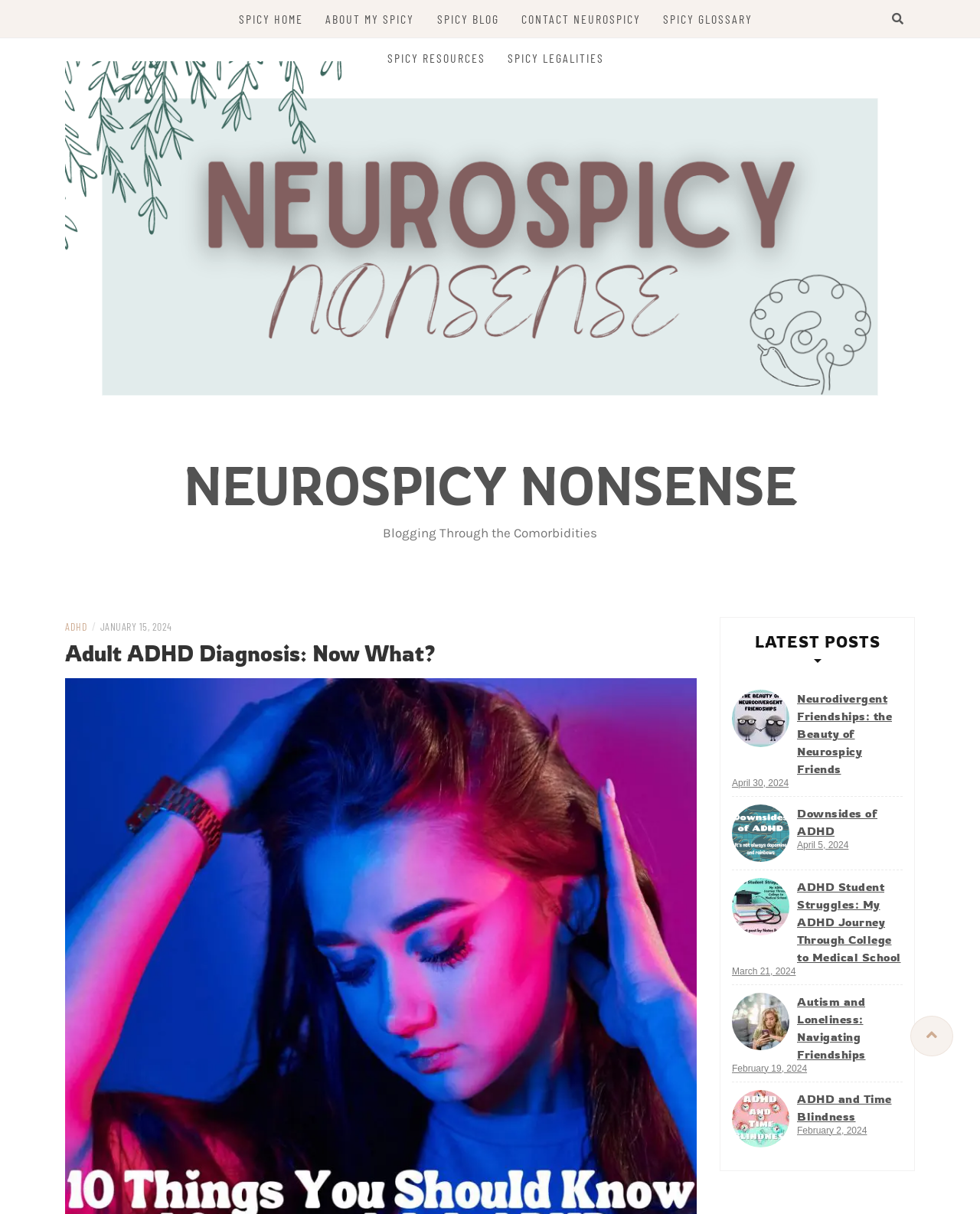Pinpoint the bounding box coordinates of the element that must be clicked to accomplish the following instruction: "Go to the NeuroSpicy Nonsense homepage". The coordinates should be in the format of four float numbers between 0 and 1, i.e., [left, top, right, bottom].

[0.066, 0.05, 0.934, 0.366]